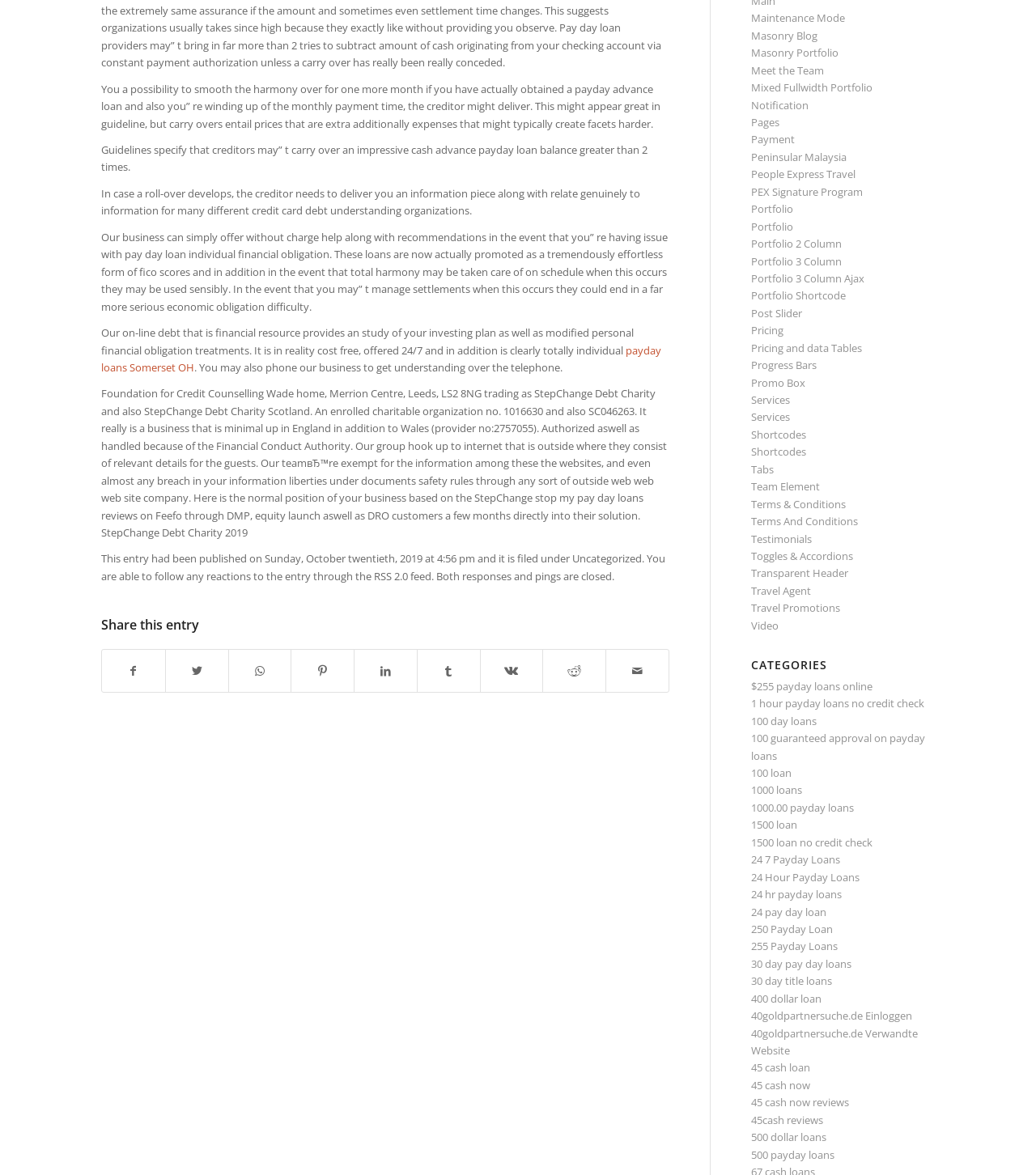Give a one-word or one-phrase response to the question: 
What is the limitation on carrying over a payday loan balance?

2 times